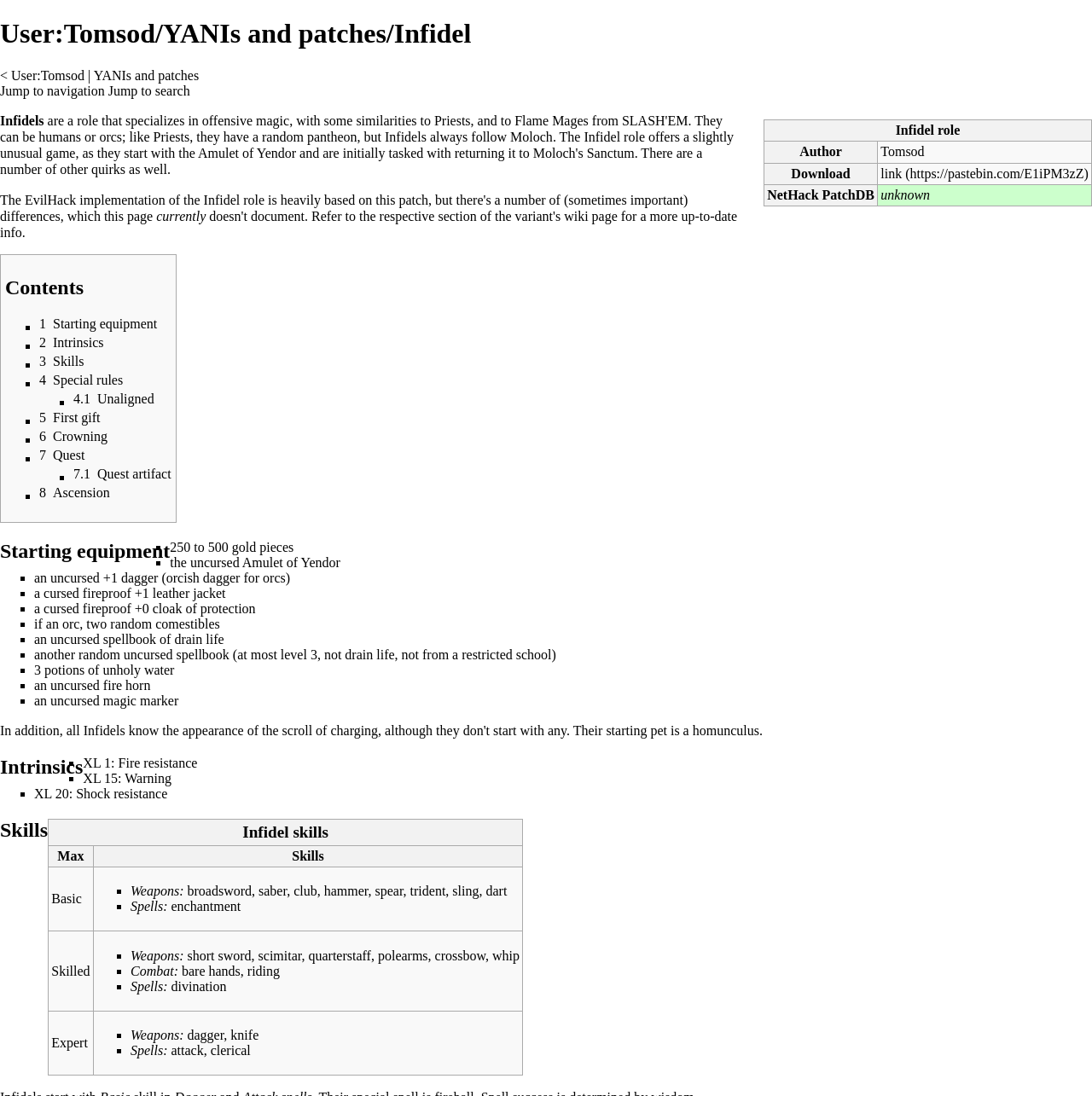Can you extract the primary headline text from the webpage?

User:Tomsod/YANIs and patches/Infidel